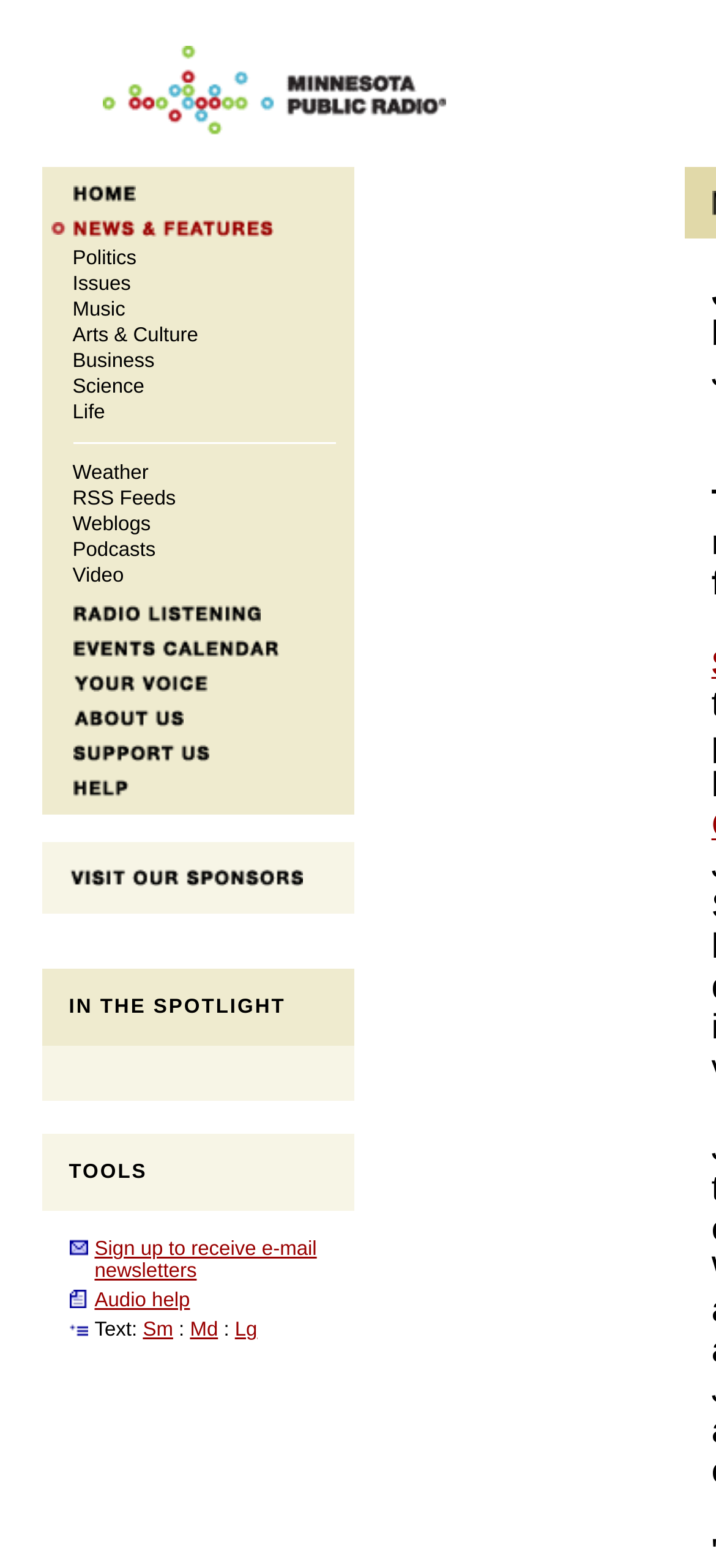Identify the bounding box coordinates of the section to be clicked to complete the task described by the following instruction: "Check Events Calendar". The coordinates should be four float numbers between 0 and 1, formatted as [left, top, right, bottom].

[0.101, 0.408, 0.388, 0.422]